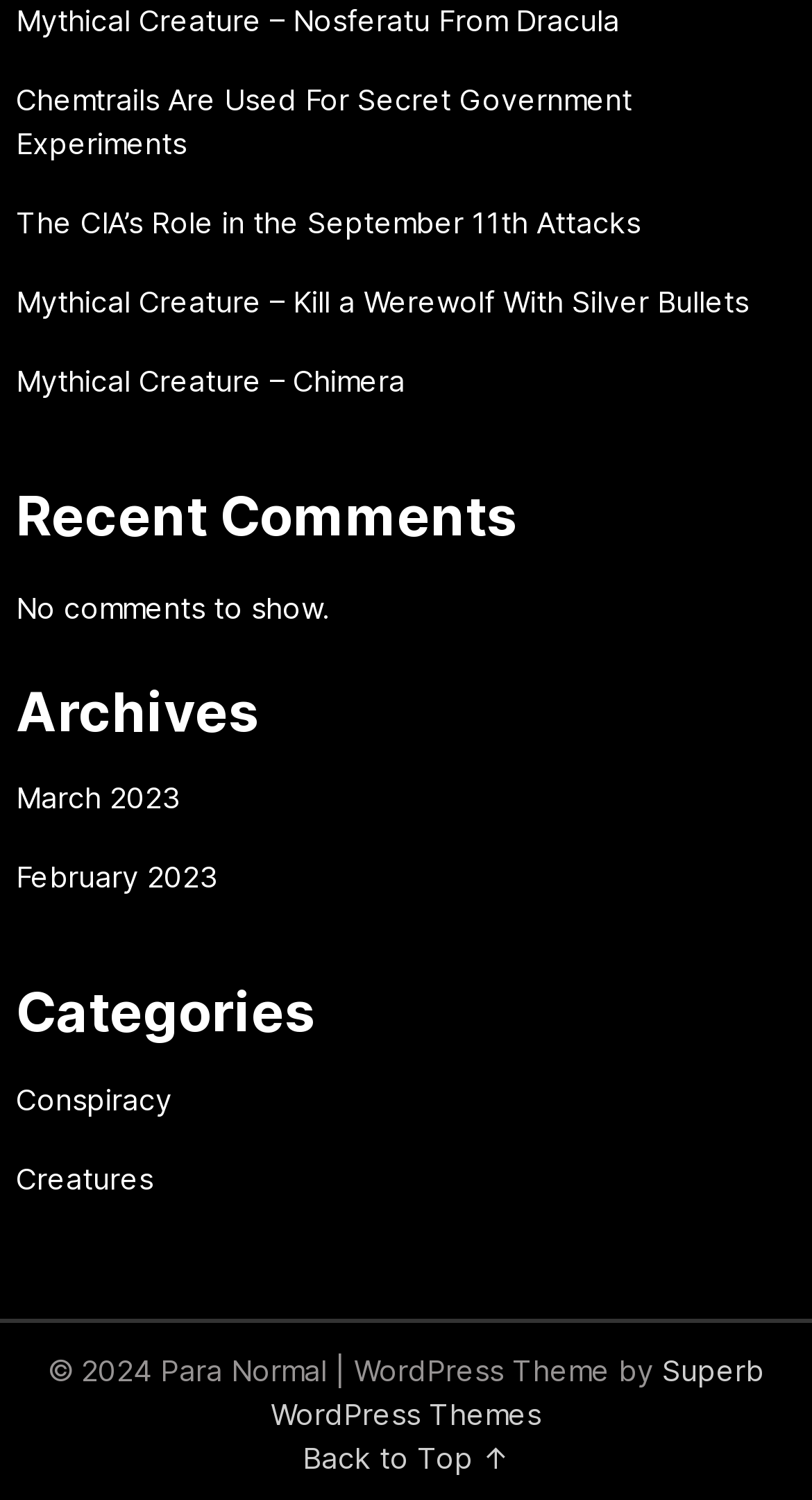Using the information shown in the image, answer the question with as much detail as possible: What is the copyright year of the webpage?

The webpage has a static text '© 2024 Para Normal' at the bottom, indicating that the copyright year is 2024.